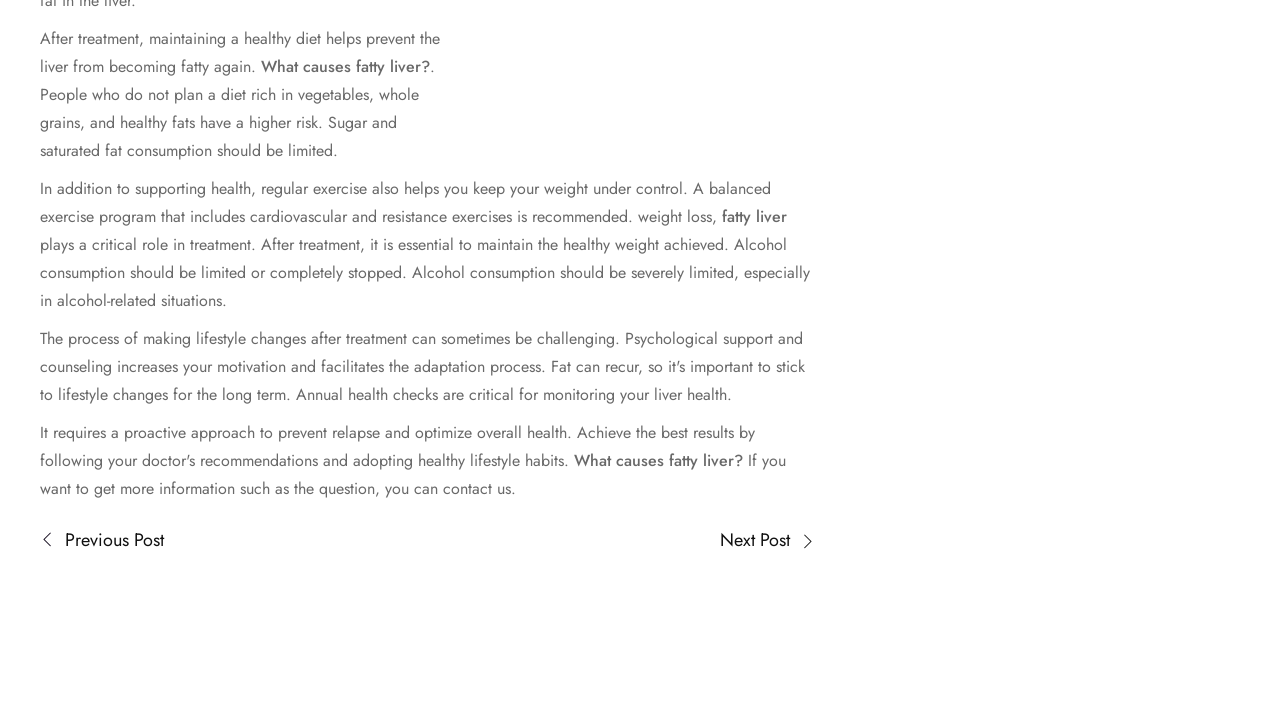Locate the bounding box coordinates of the UI element described by: "Small Intestine Diseases". The bounding box coordinates should consist of four float numbers between 0 and 1, i.e., [left, top, right, bottom].

[0.563, 0.64, 0.686, 0.679]